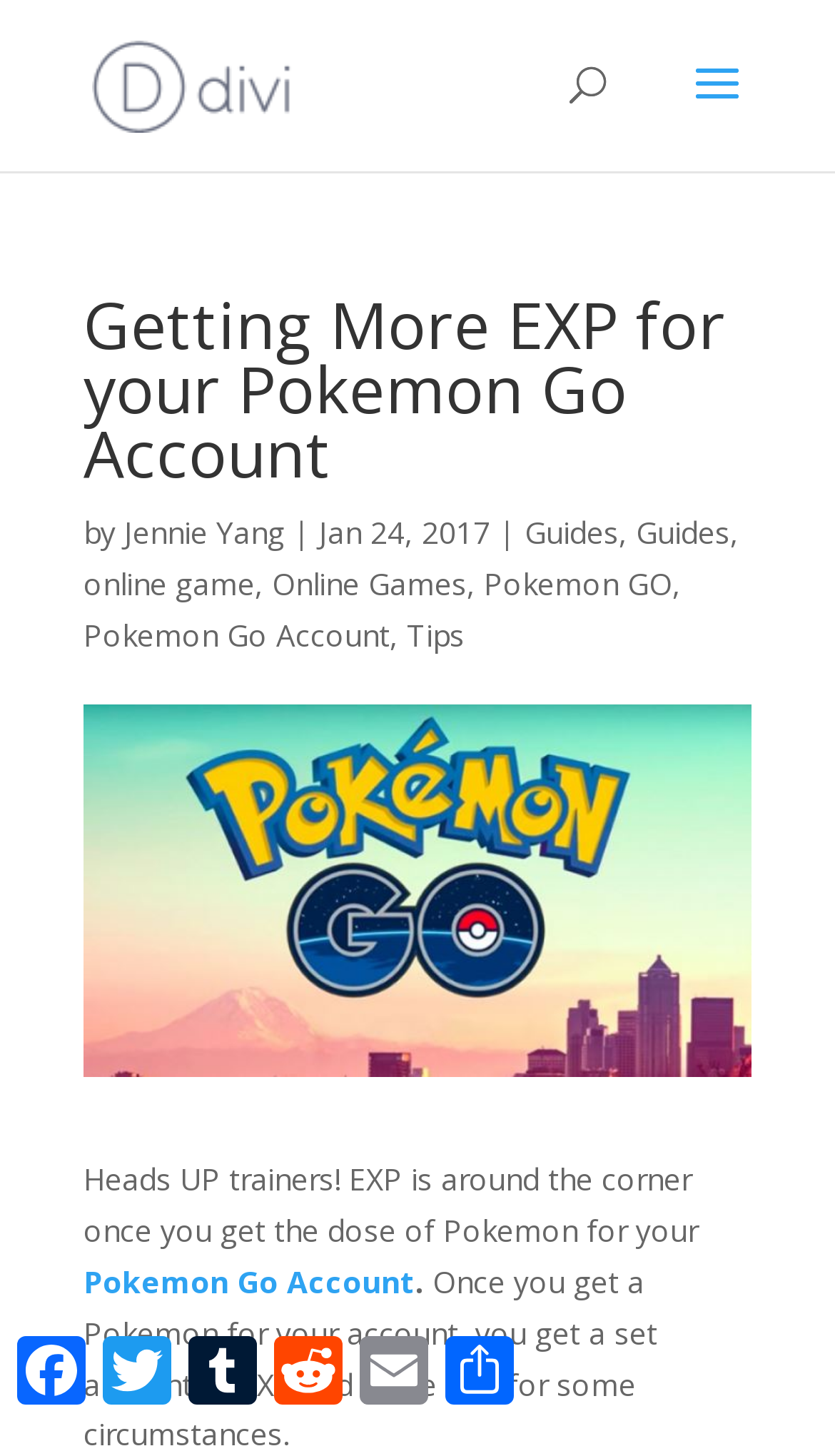What is the date of the article?
Please answer the question as detailed as possible based on the image.

The date of the article can be found by looking at the publication date, which is mentioned as 'Jan 24, 2017'.